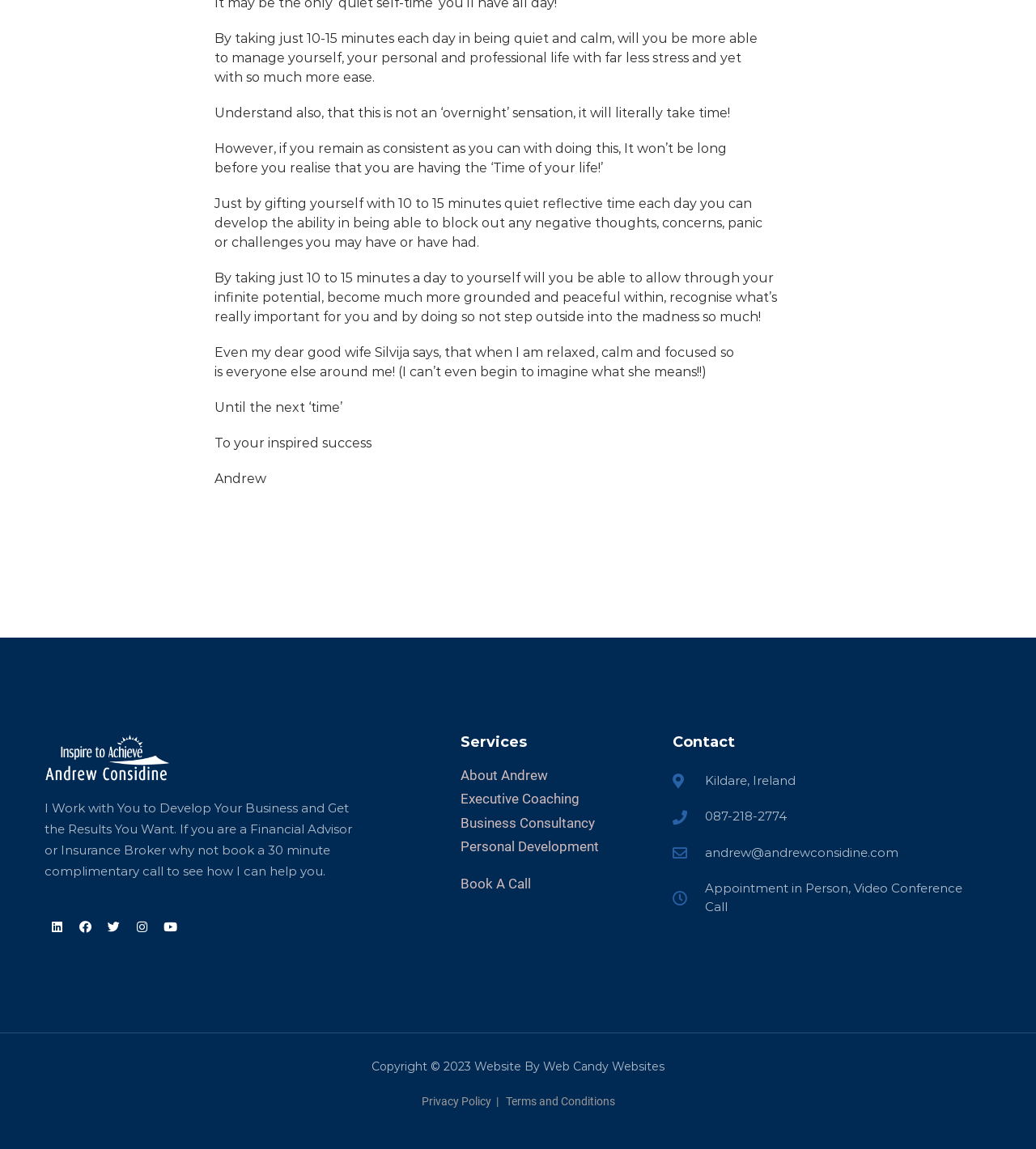Provide the bounding box for the UI element matching this description: "Terms and Conditions".

[0.486, 0.953, 0.593, 0.964]